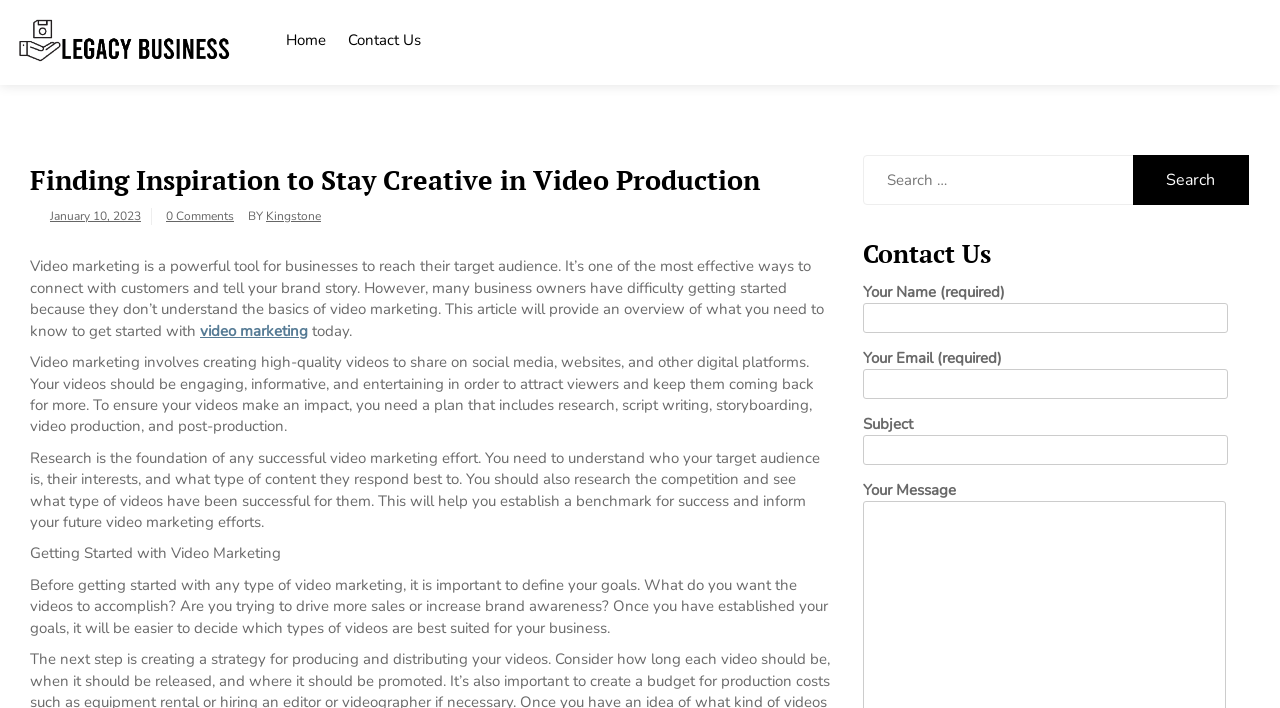What should videos be to attract viewers?
Based on the screenshot, give a detailed explanation to answer the question.

According to the webpage, videos should be engaging, informative, and entertaining in order to attract viewers and keep them coming back for more.